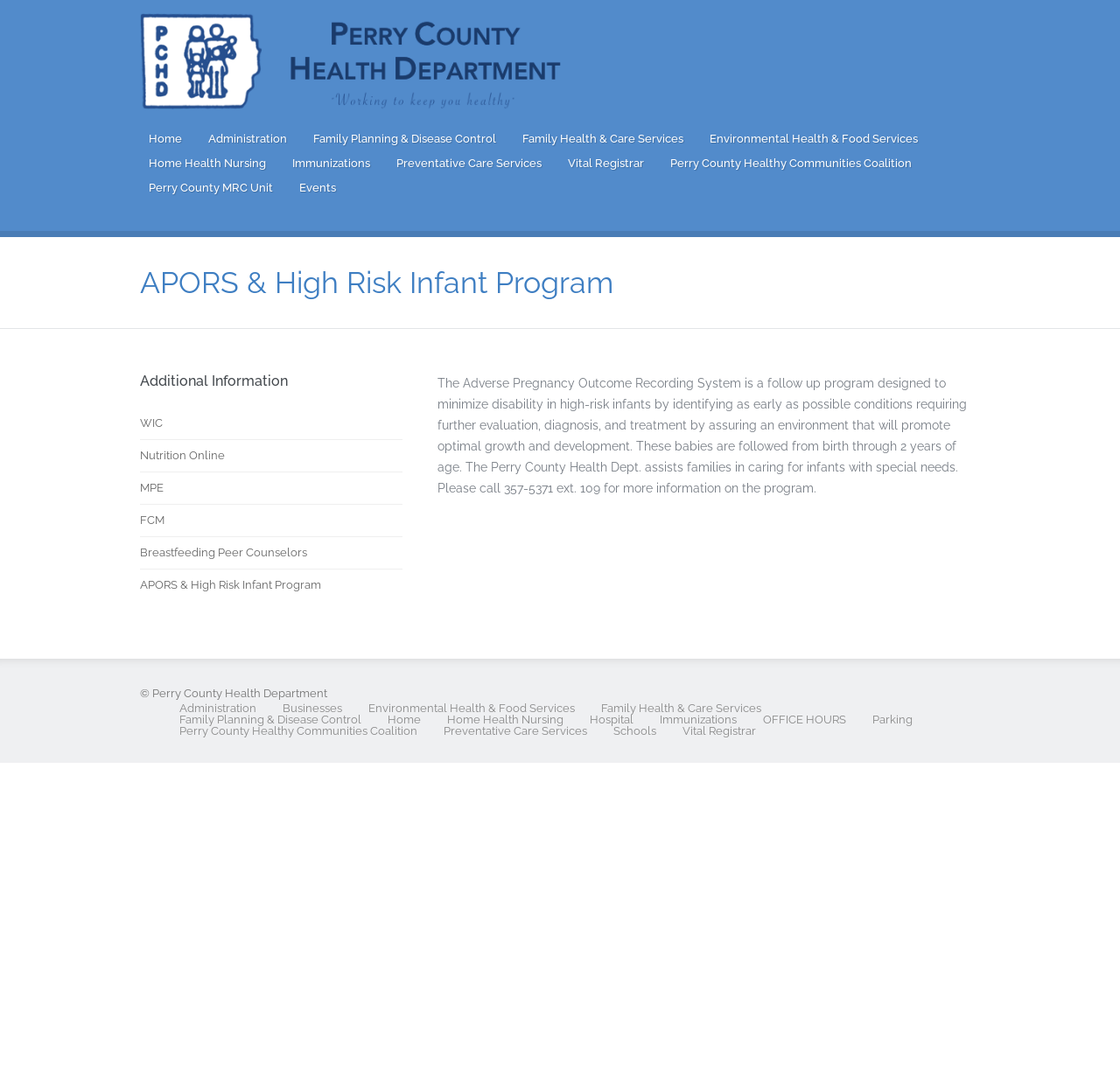How old are the babies followed by the APORS program?
Using the image as a reference, give a one-word or short phrase answer.

From birth to 2 years